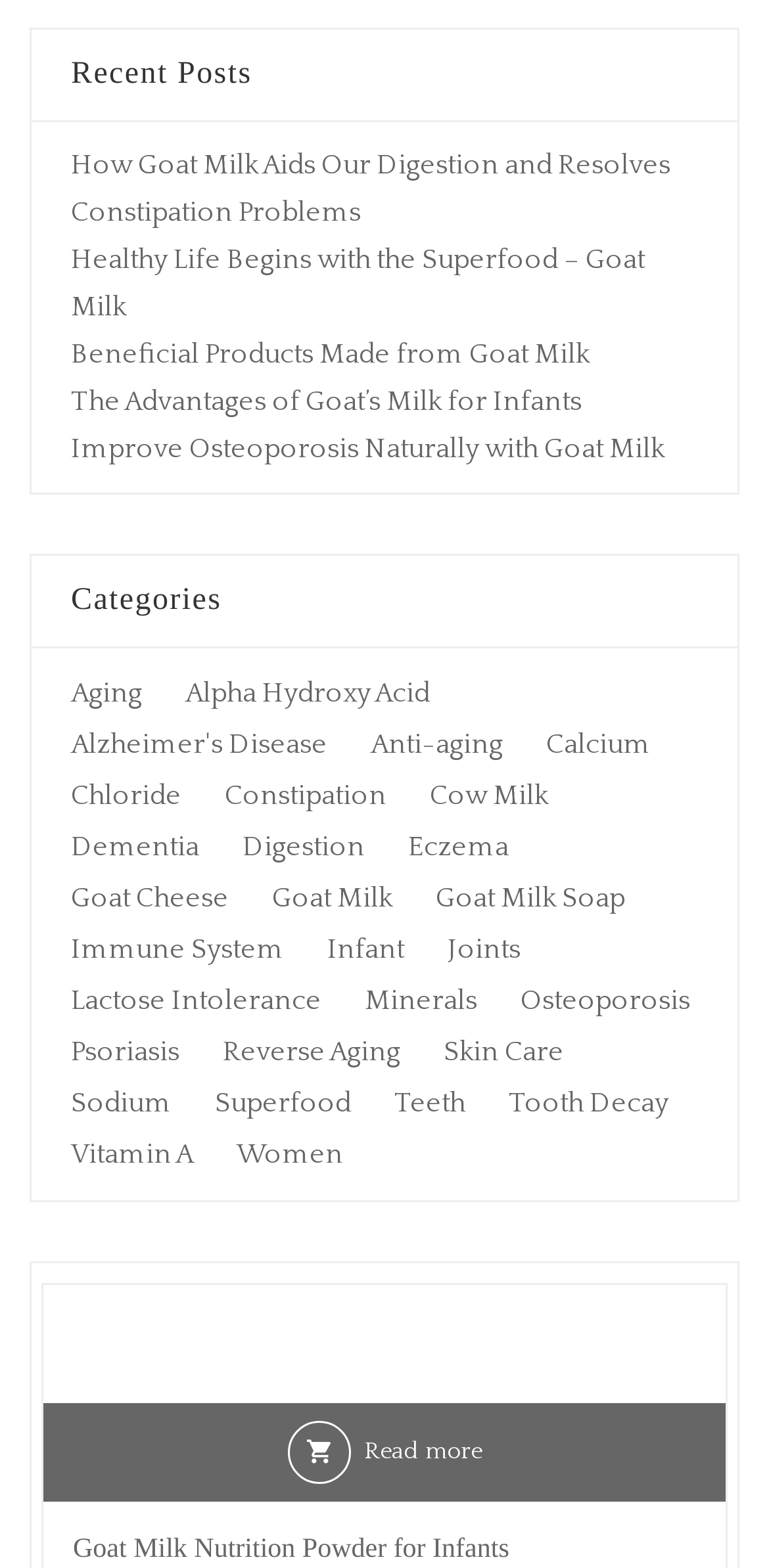Please answer the following question using a single word or phrase: 
What is the image below the 'kuteshop' link?

kuteshop